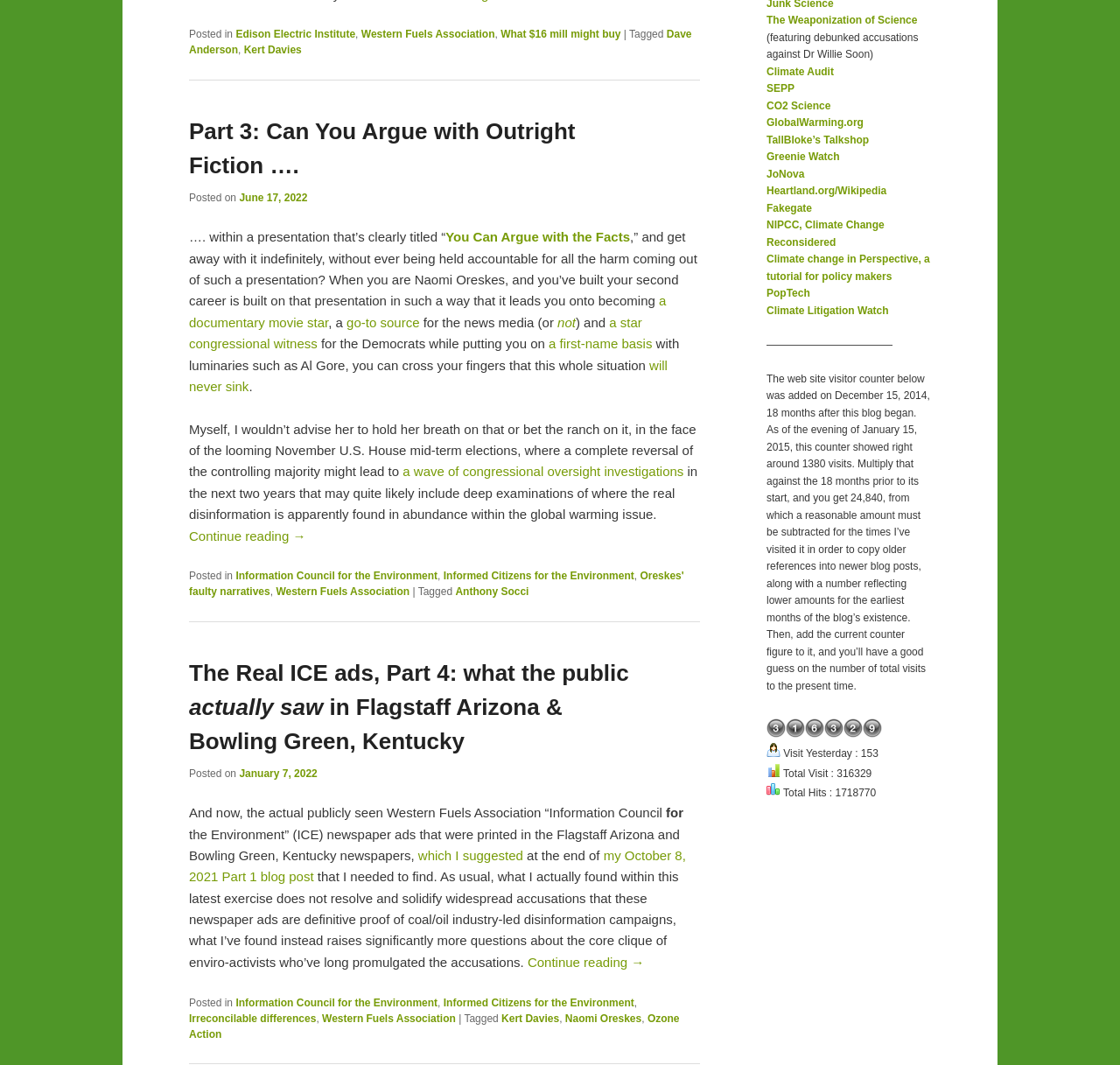Provide your answer to the question using just one word or phrase: How many articles are on this webpage?

2